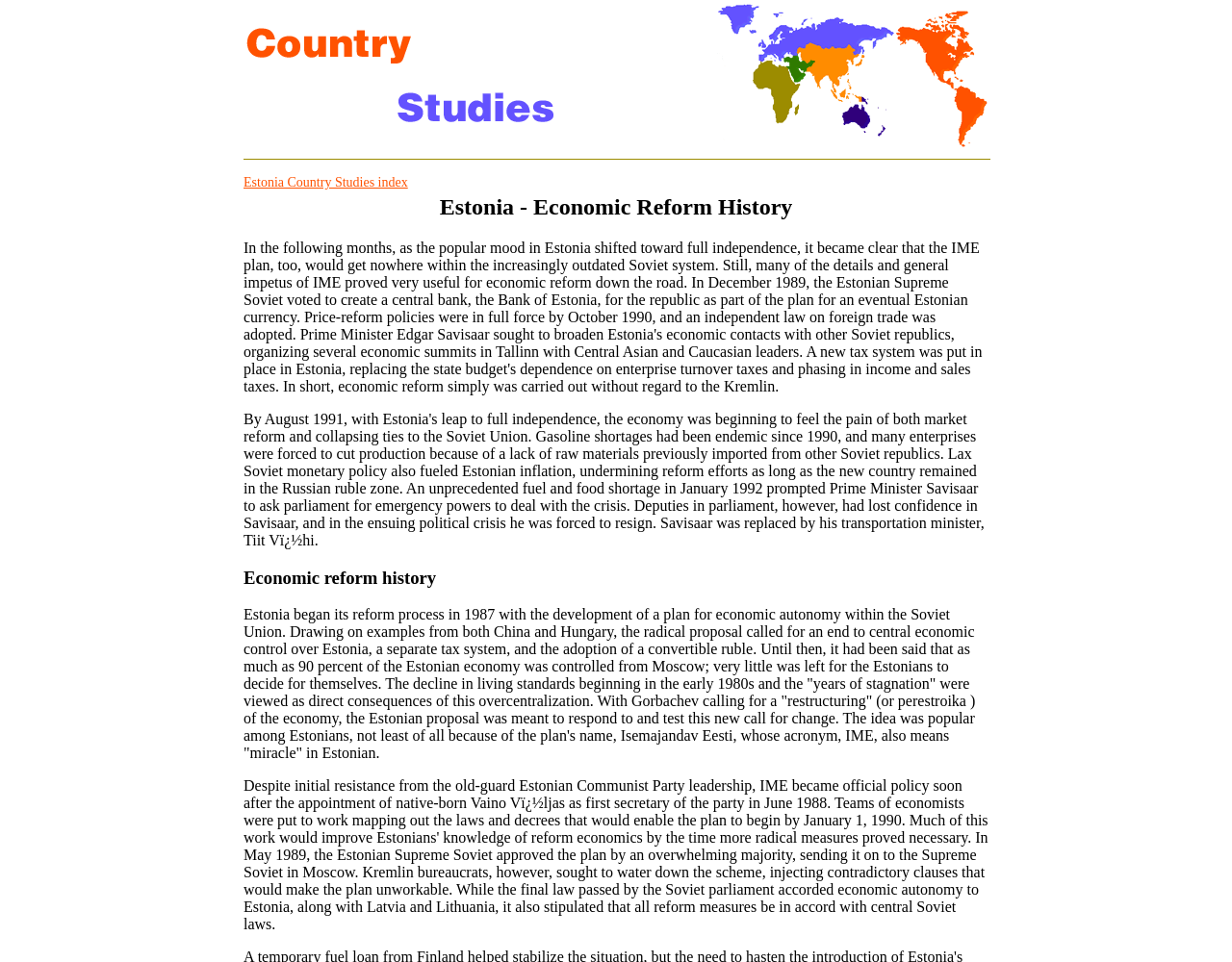Please respond to the question with a concise word or phrase:
What is the text of the second heading?

Economic reform history